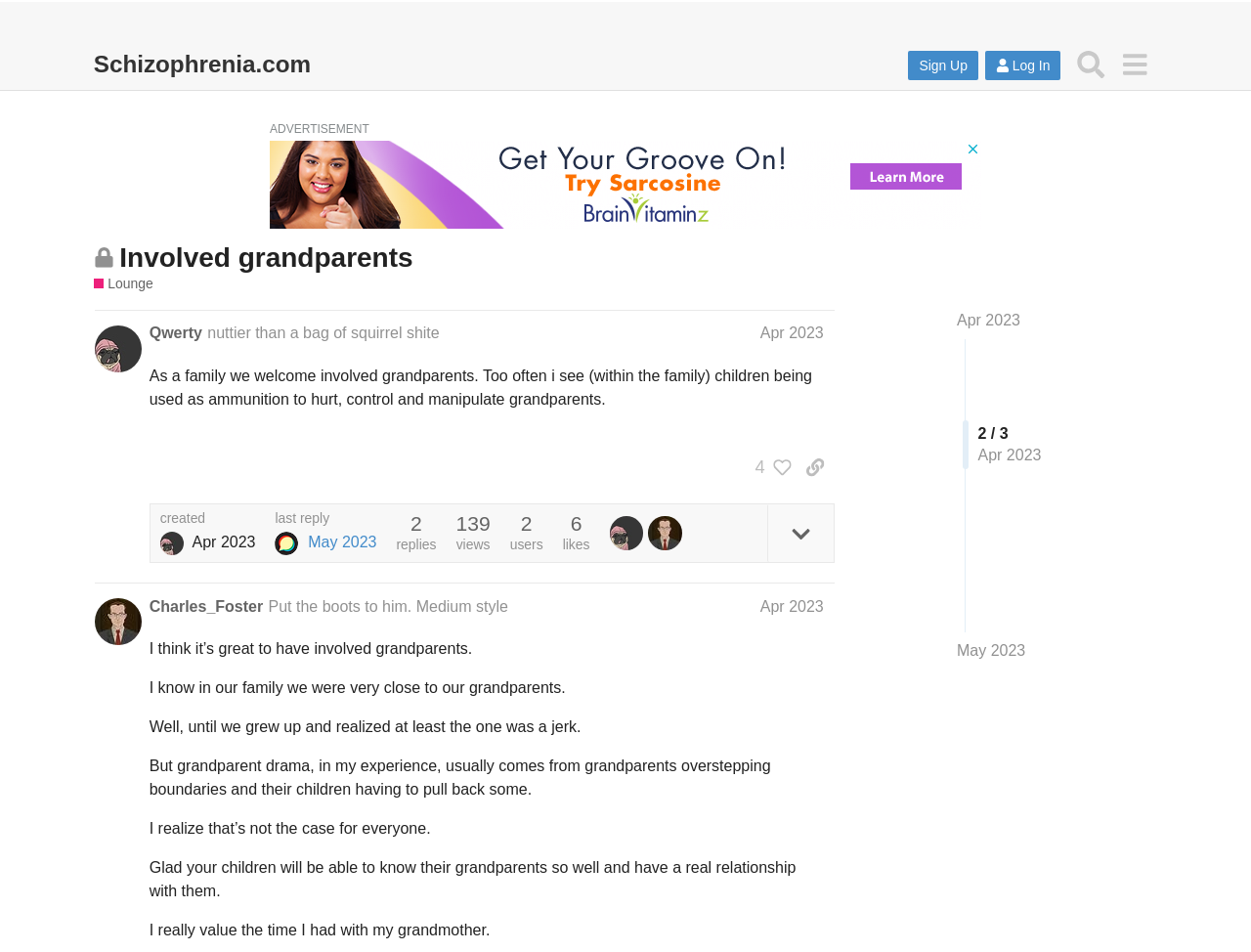What is the name of the user who made the first post?
Look at the image and answer the question with a single word or phrase.

Qwerty